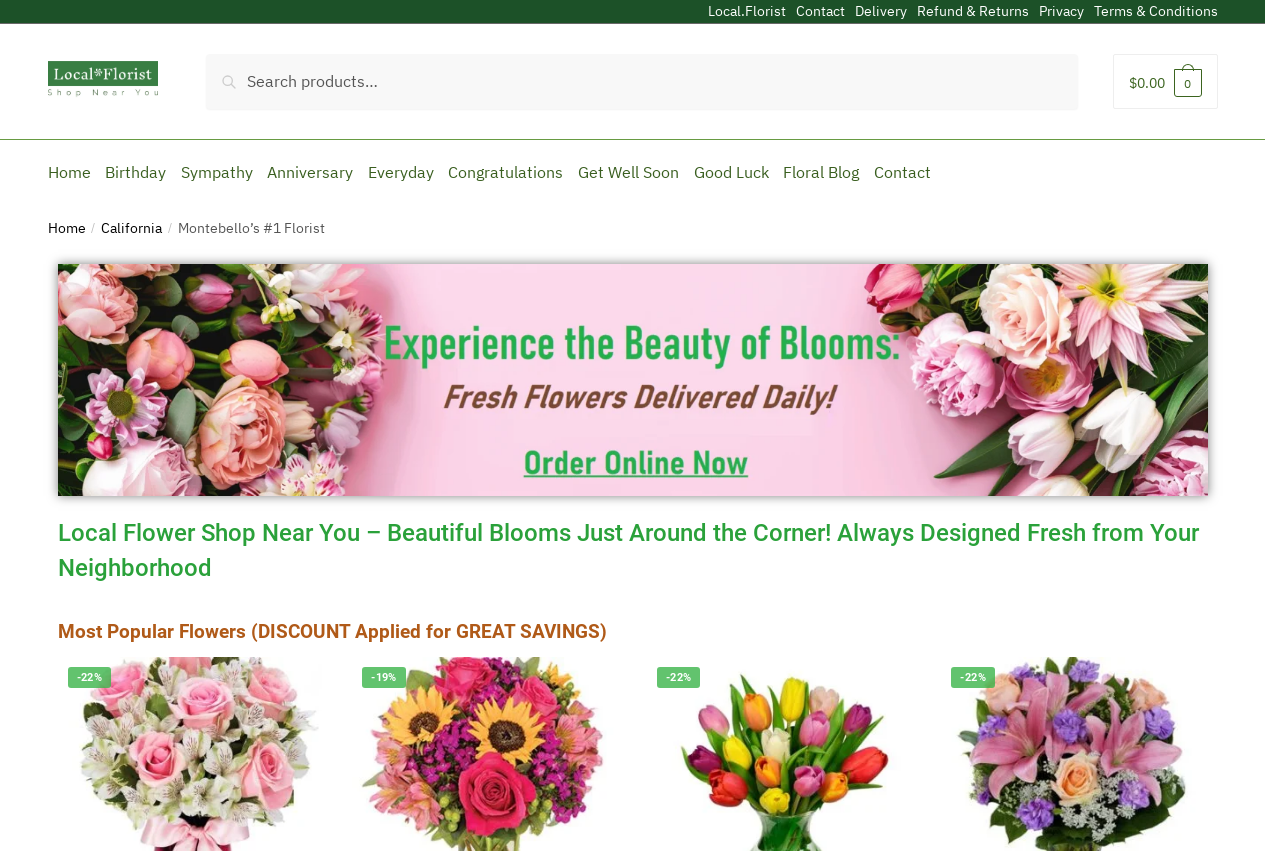Please provide the bounding box coordinates for the element that needs to be clicked to perform the following instruction: "View Birthday flowers". The coordinates should be given as four float numbers between 0 and 1, i.e., [left, top, right, bottom].

[0.081, 0.164, 0.142, 0.235]